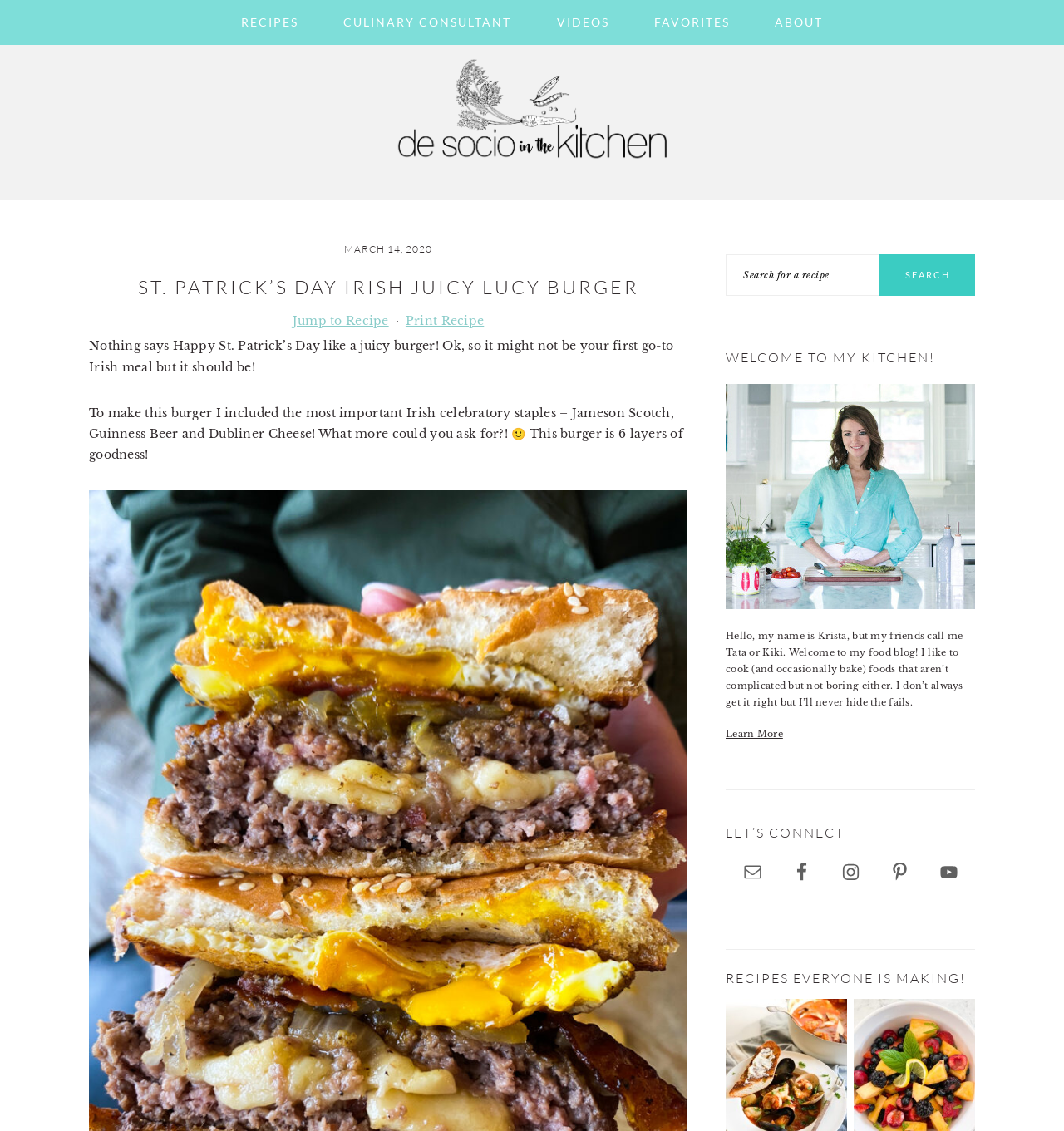Identify the bounding box coordinates for the UI element described as: "title="DeSocio in the Kitchen"". The coordinates should be provided as four floats between 0 and 1: [left, top, right, bottom].

[0.371, 0.129, 0.629, 0.167]